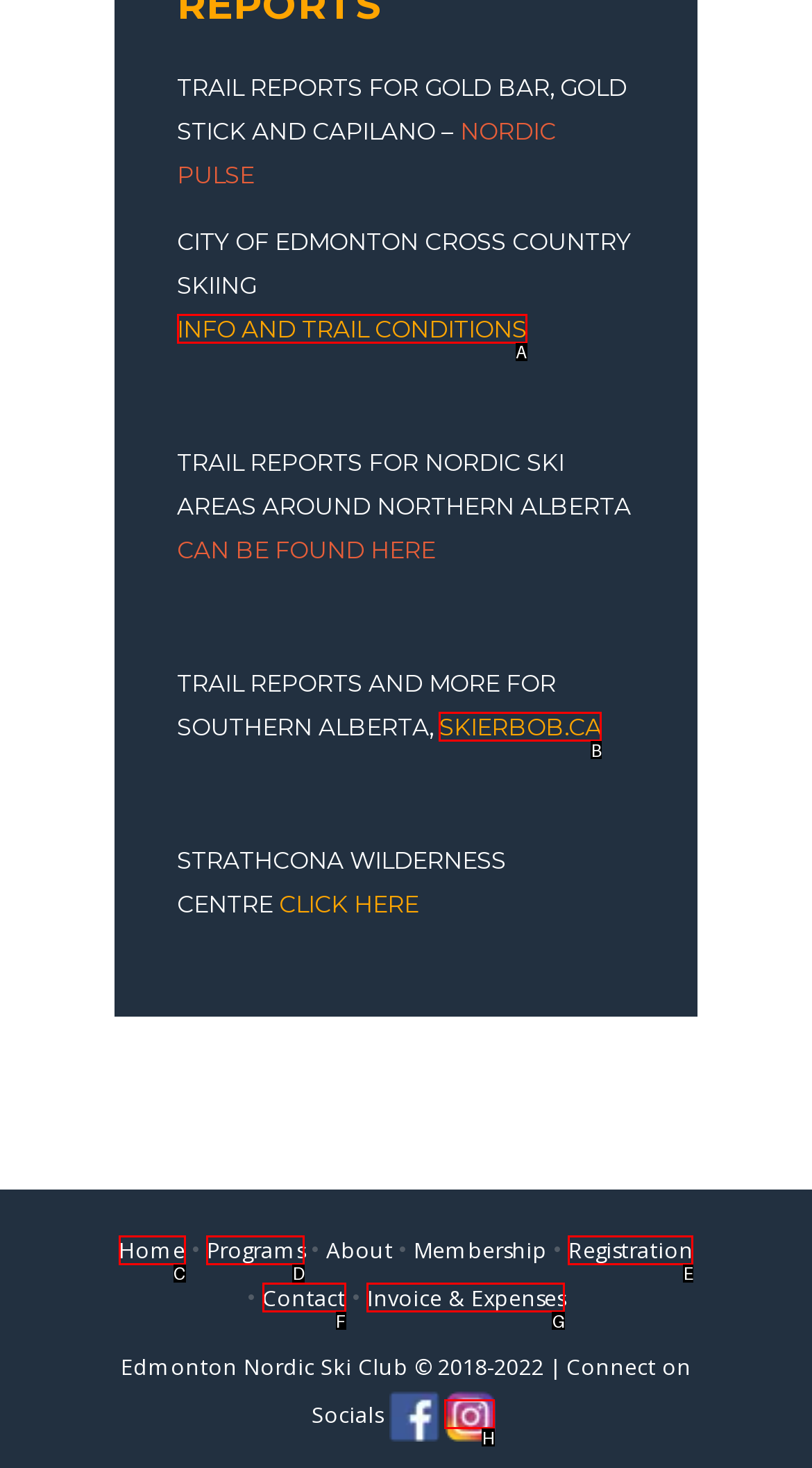Select the letter associated with the UI element you need to click to perform the following action: Go to skierbob.ca
Reply with the correct letter from the options provided.

B